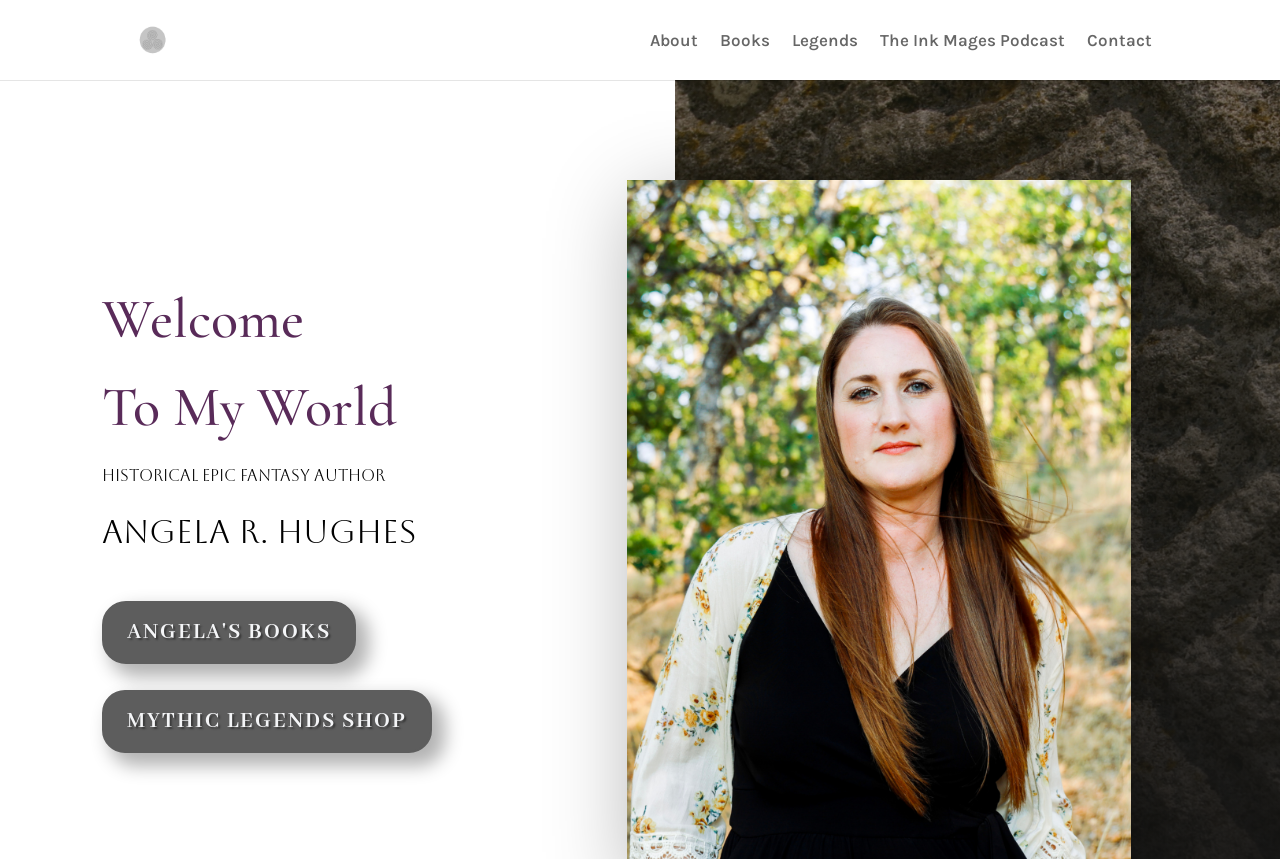How many headings are there?
Utilize the image to construct a detailed and well-explained answer.

There are two headings on the webpage, namely 'Welcome' and 'To My World'. These headings are arranged vertically, with 'Welcome' above 'To My World', as indicated by their bounding box coordinates.